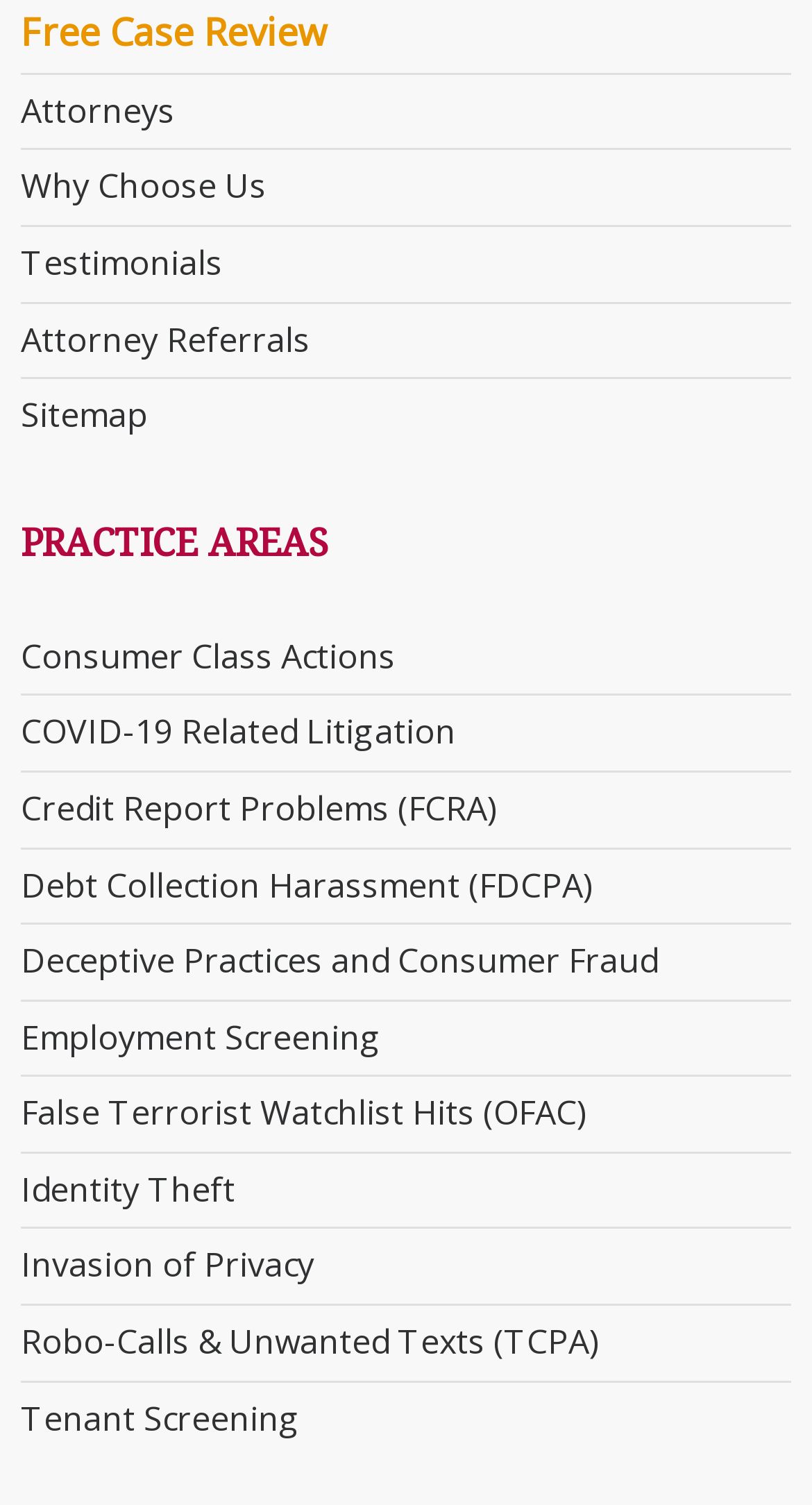Pinpoint the bounding box coordinates for the area that should be clicked to perform the following instruction: "Learn more about 'COVID-19 Related Litigation'".

[0.026, 0.471, 0.562, 0.501]